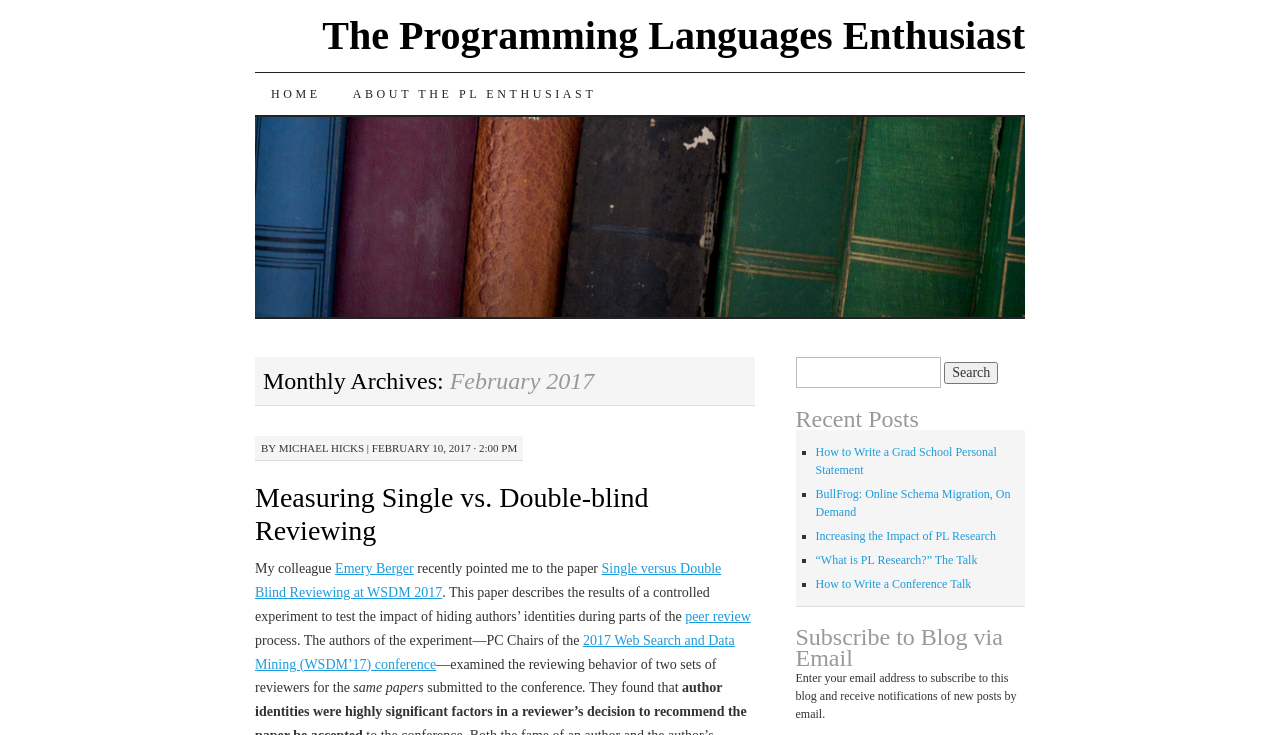Locate the bounding box coordinates of the clickable region necessary to complete the following instruction: "Search for something". Provide the coordinates in the format of four float numbers between 0 and 1, i.e., [left, top, right, bottom].

[0.621, 0.485, 0.801, 0.529]